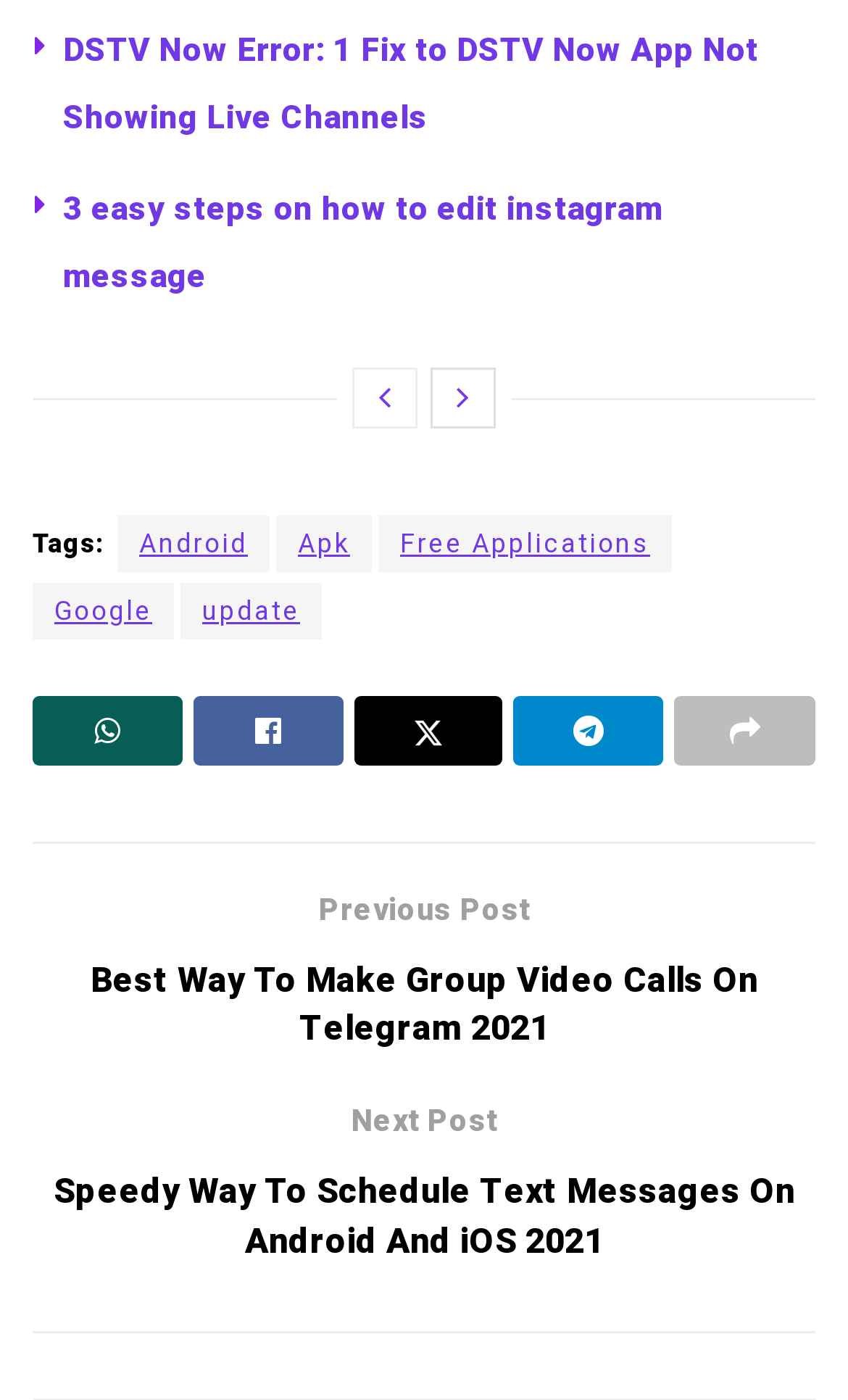Determine the bounding box coordinates for the HTML element described here: "Free Applications".

[0.446, 0.368, 0.792, 0.408]